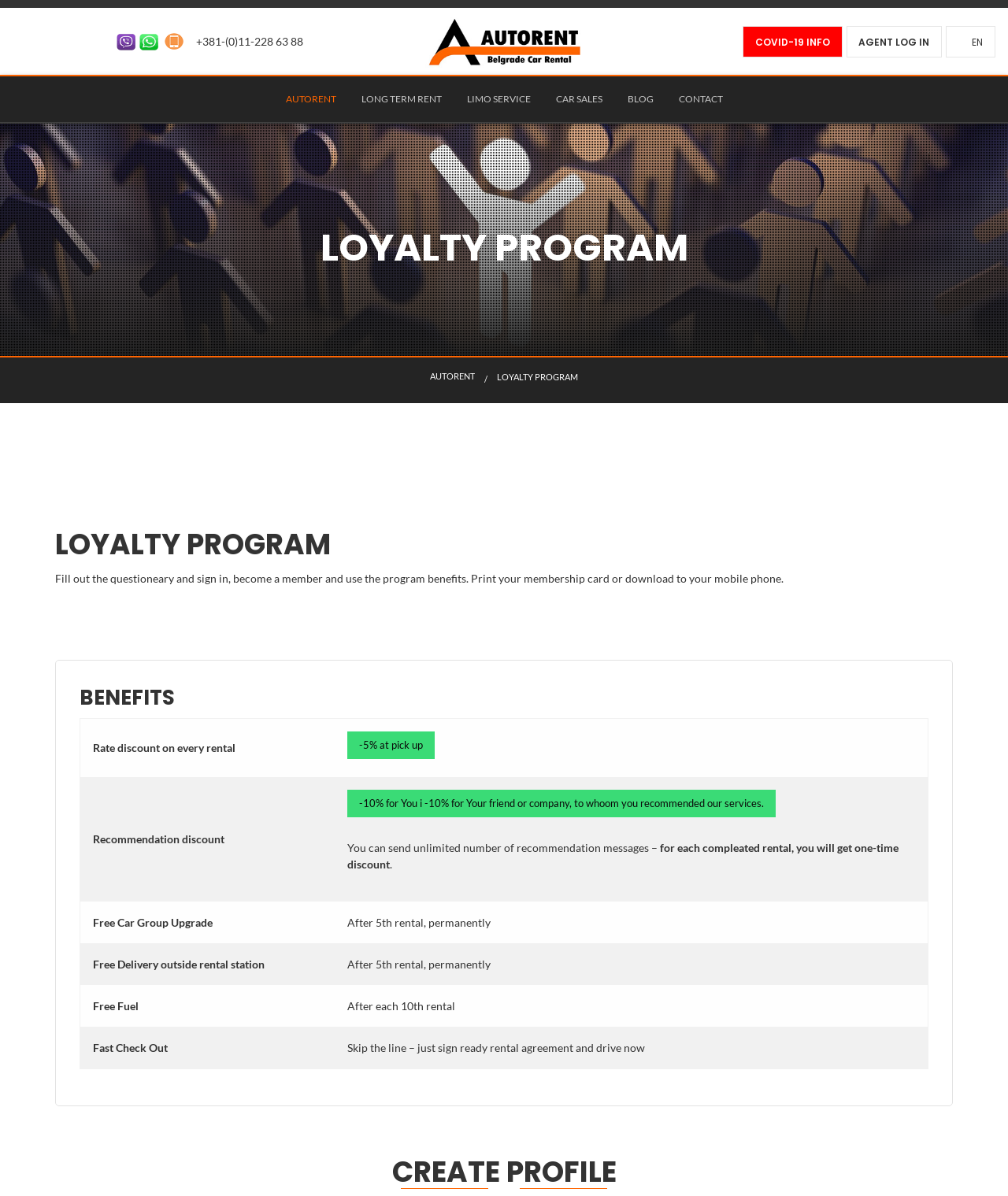What language is the webpage currently in?
Please provide a comprehensive answer to the question based on the webpage screenshot.

The webpage is currently in English, as indicated by the 'EN' button in the top right corner, which suggests that the language can be changed.